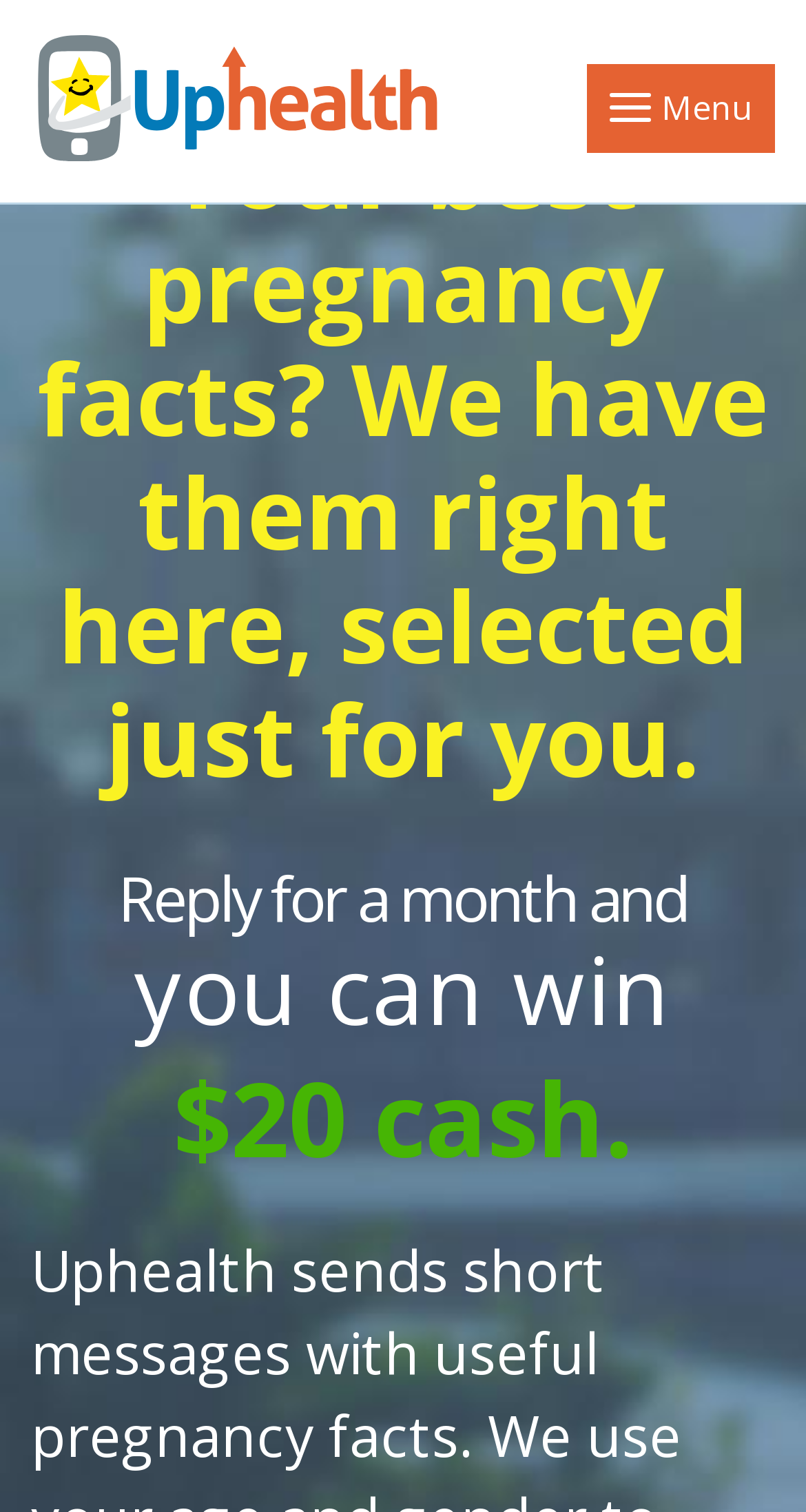Detail the webpage's structure and highlights in your description.

The webpage is about pregnancy facts, with a prominent header section at the top that spans almost the entire width of the page. Within this header, there is a button labeled "Menu Toggle navigation" positioned towards the right side. To the left of the button, there is an unlabeled link.

Below the header section, there is a main heading that occupies a significant portion of the page, stating "Your best pregnancy facts? We have them right here, selected just for you." This heading is centered and takes up about half of the page's height.

Further down, there are three consecutive headings that appear to be related to a contest or promotion. The first heading reads "Reply for a month and", followed by "you can win" in a slightly smaller font, and finally "$20 cash." in an even smaller font. These headings are positioned in a vertical column, with each one slightly indented to the right of the previous one.